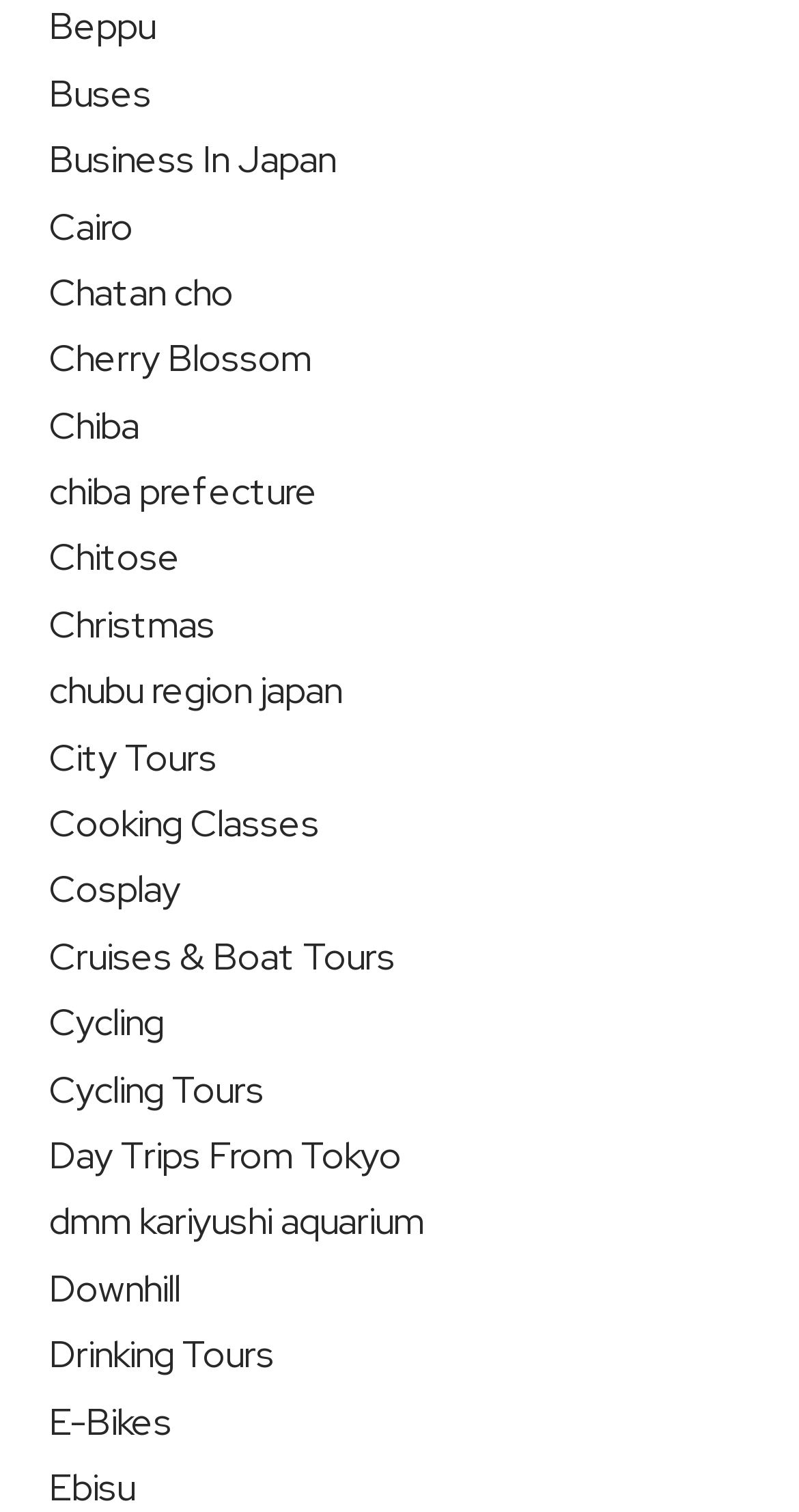Please predict the bounding box coordinates of the element's region where a click is necessary to complete the following instruction: "Read topic 'HowTo debug Spinning Cursor in SwiftUI'". The coordinates should be represented by four float numbers between 0 and 1, i.e., [left, top, right, bottom].

None